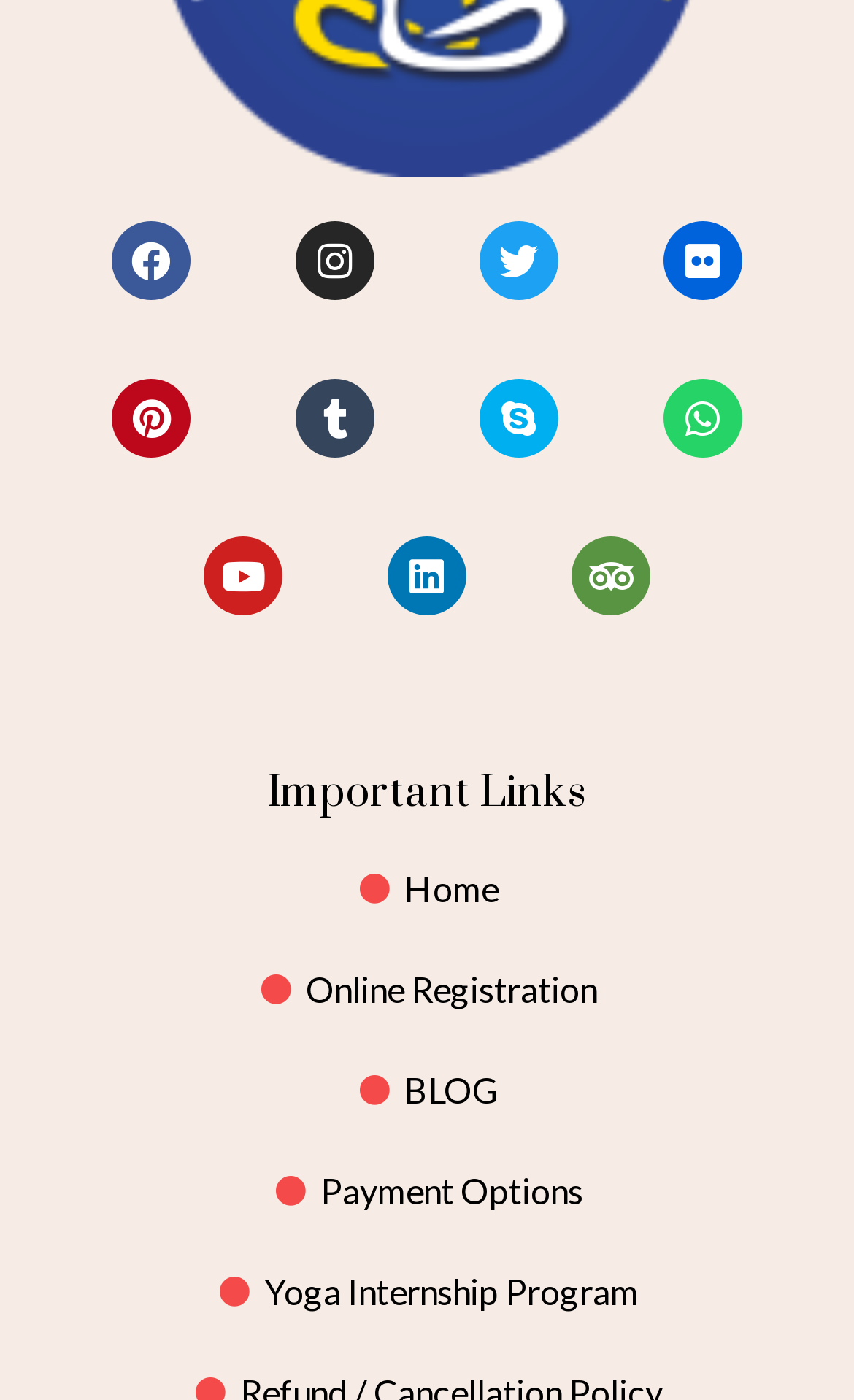Determine the bounding box coordinates of the element's region needed to click to follow the instruction: "Go to online registration". Provide these coordinates as four float numbers between 0 and 1, formatted as [left, top, right, bottom].

[0.051, 0.688, 0.949, 0.726]